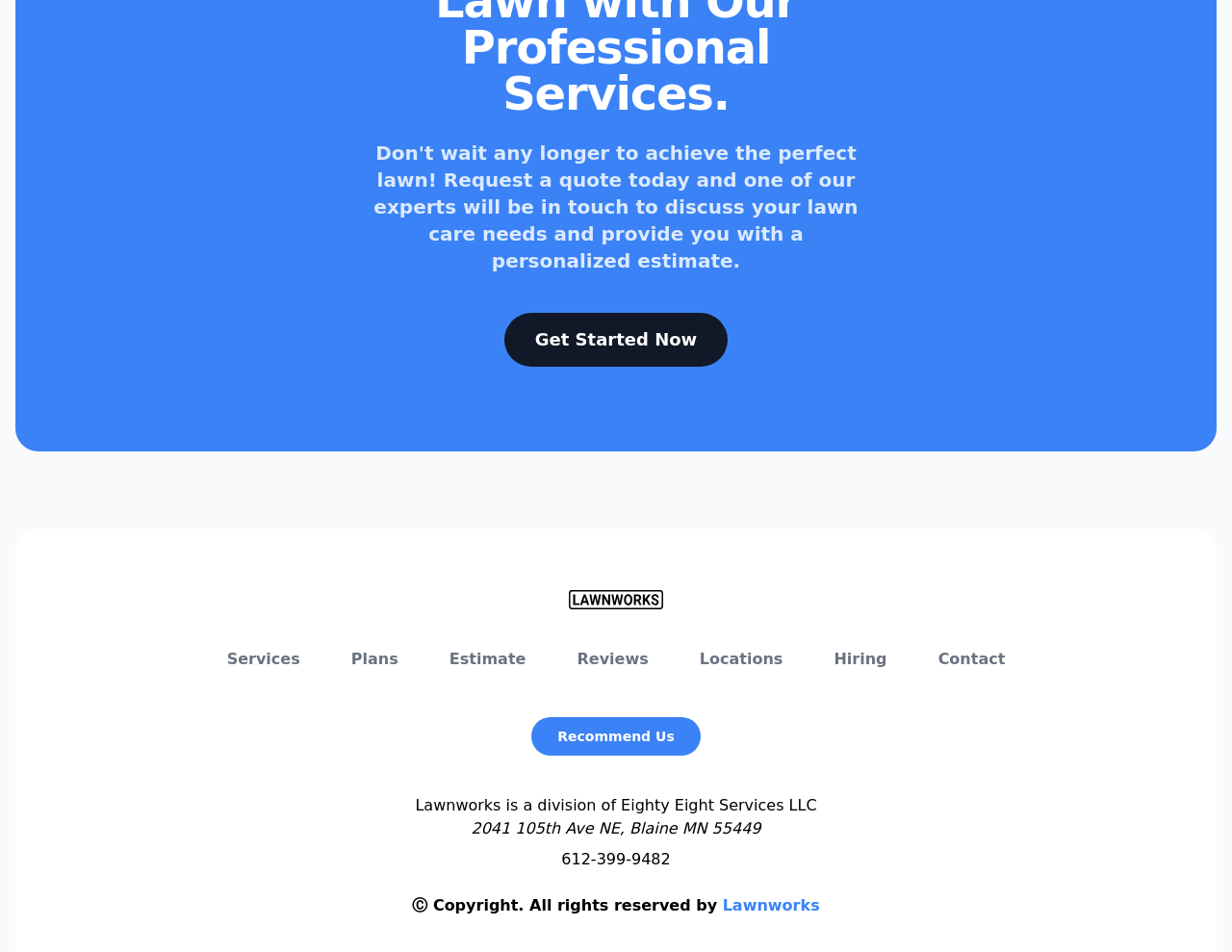Please determine the bounding box coordinates of the element's region to click for the following instruction: "Check Reviews".

[0.468, 0.68, 0.526, 0.704]